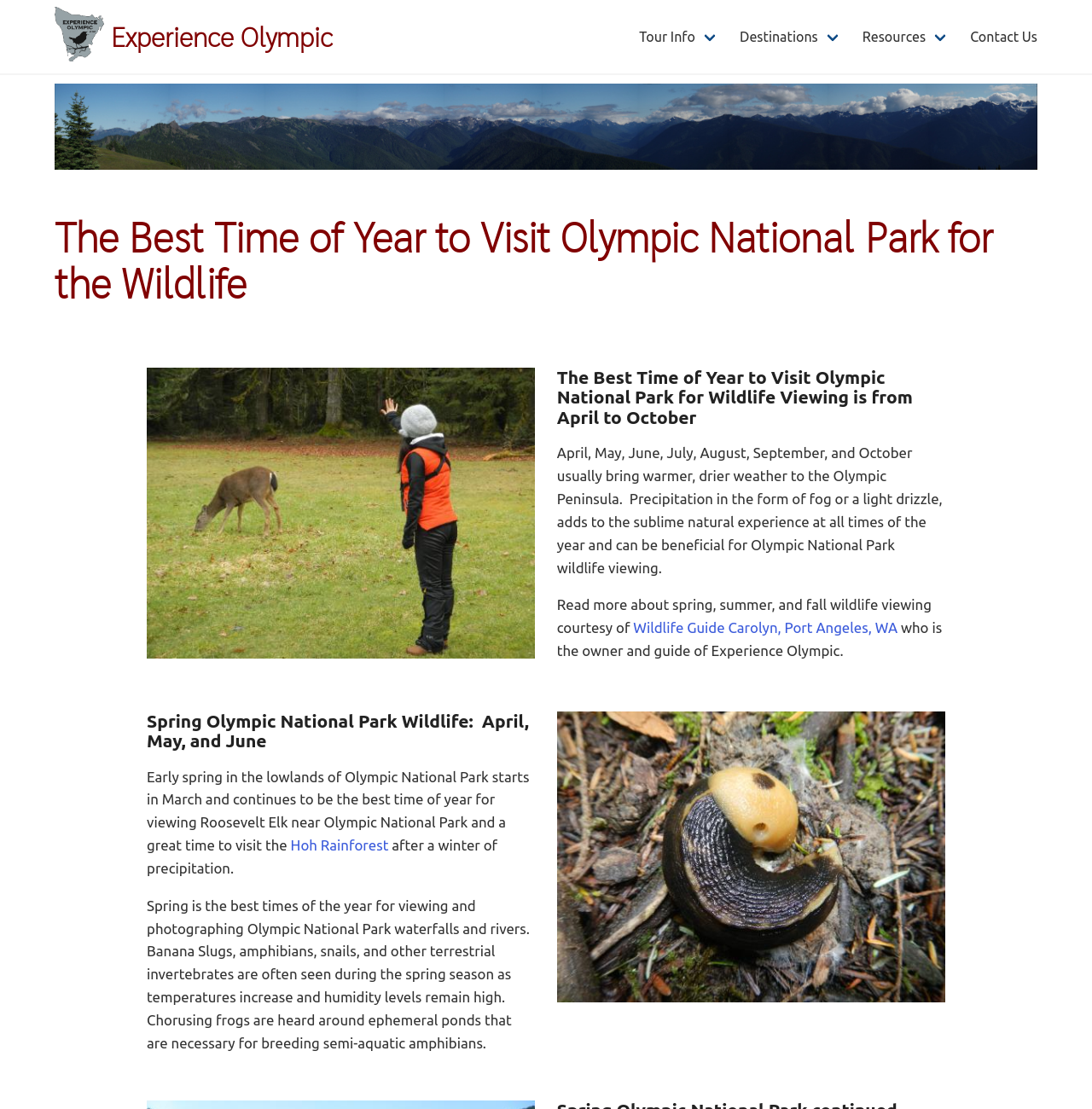What is the name of the rainforest mentioned on the webpage?
Can you give a detailed and elaborate answer to the question?

The webpage mentions the Hoh Rainforest as a location to visit during the spring season, as stated in the text 'Early spring in the lowlands of Olympic National Park starts in March and continues to be the best time of year for viewing Roosevelt Elk near Olympic National Park and a great time to visit the Hoh Rainforest'.